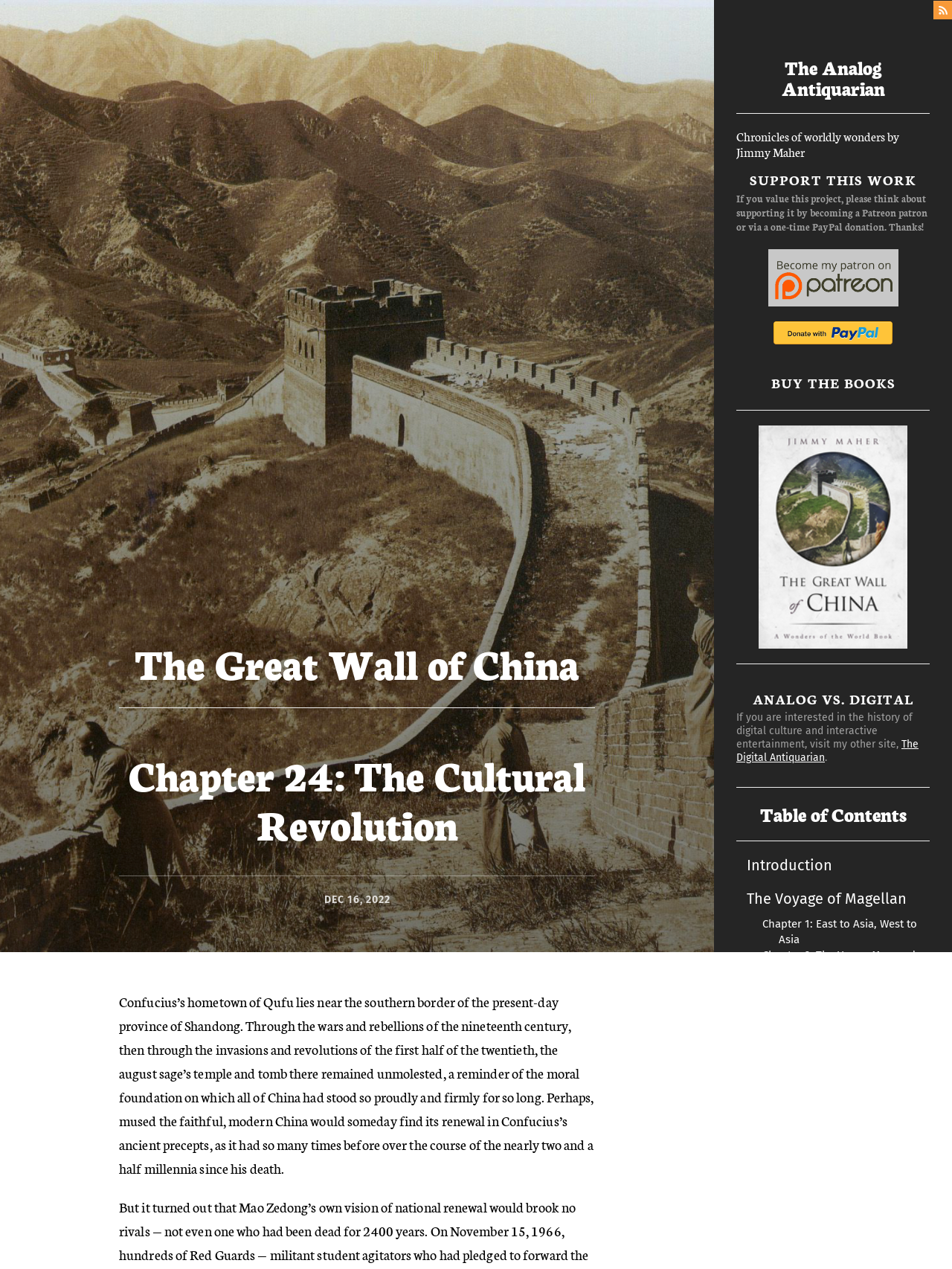Given the element description alt="sistine_small", predict the bounding box coordinates for the UI element in the webpage screenshot. The format should be (top-left x, top-left y, bottom-right x, bottom-right y), and the values should be between 0 and 1.

[0.797, 0.335, 0.953, 0.511]